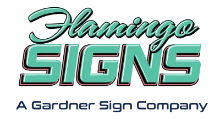Craft a thorough explanation of what is depicted in the image.

The image features the logo of "Flamingo Signs," prominently displaying the brand name in a bold, stylized font. The word "Flamingo" is designed in an elegant, flowing script, while "SIGNS" is showcased in large, capitalized letters, exuding a sense of strength and visibility. Below the main logo, there is a subtitle stating, "A Gardner Sign Company," indicating its affiliation with the Gardner brand. This logo represents a company with over 200 years of combined experience in the signage industry, conveying professionalism and reliability to potential clients seeking signage solutions.